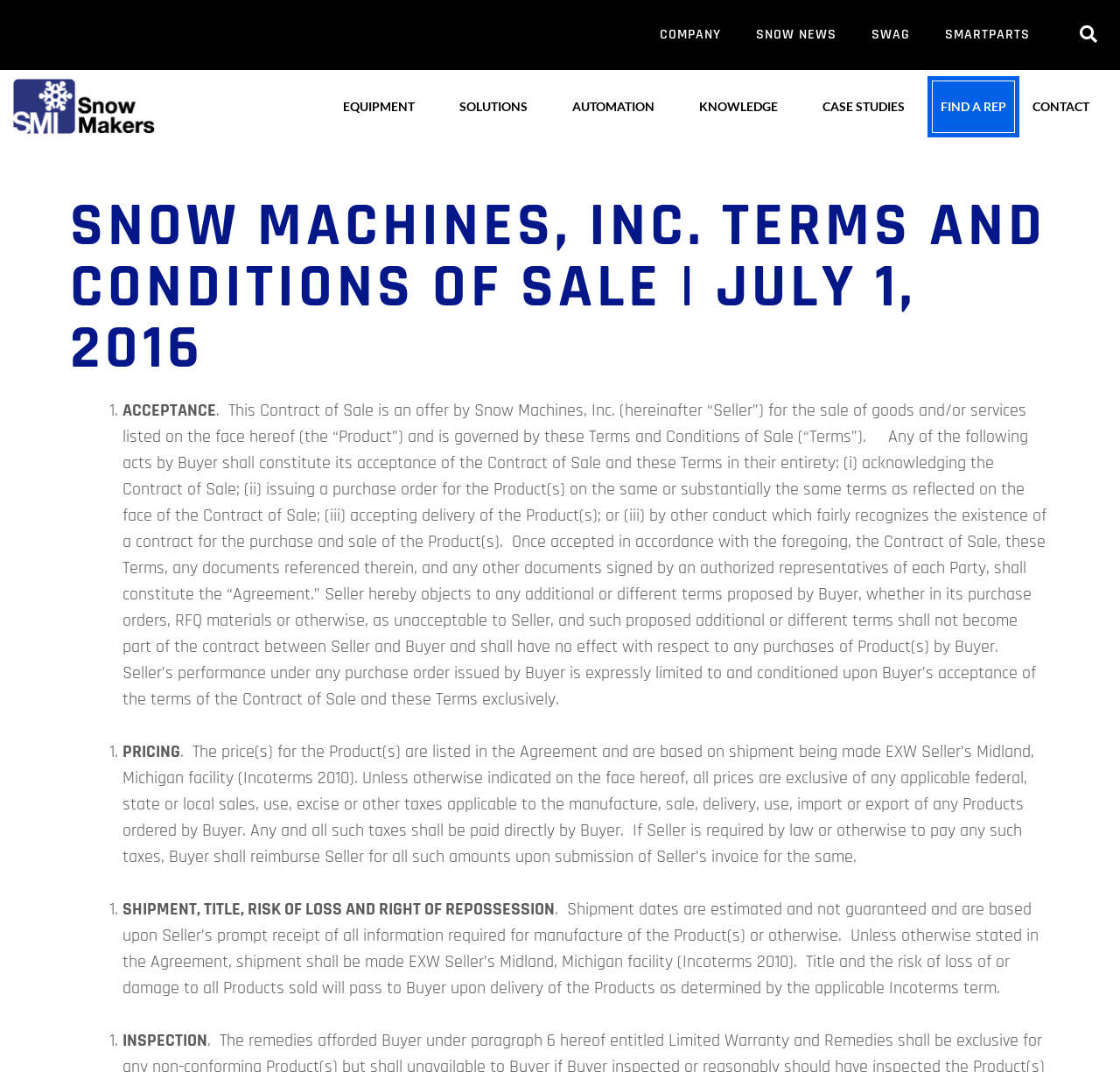What is the location of the seller's facility?
From the screenshot, provide a brief answer in one word or phrase.

Midland, Michigan